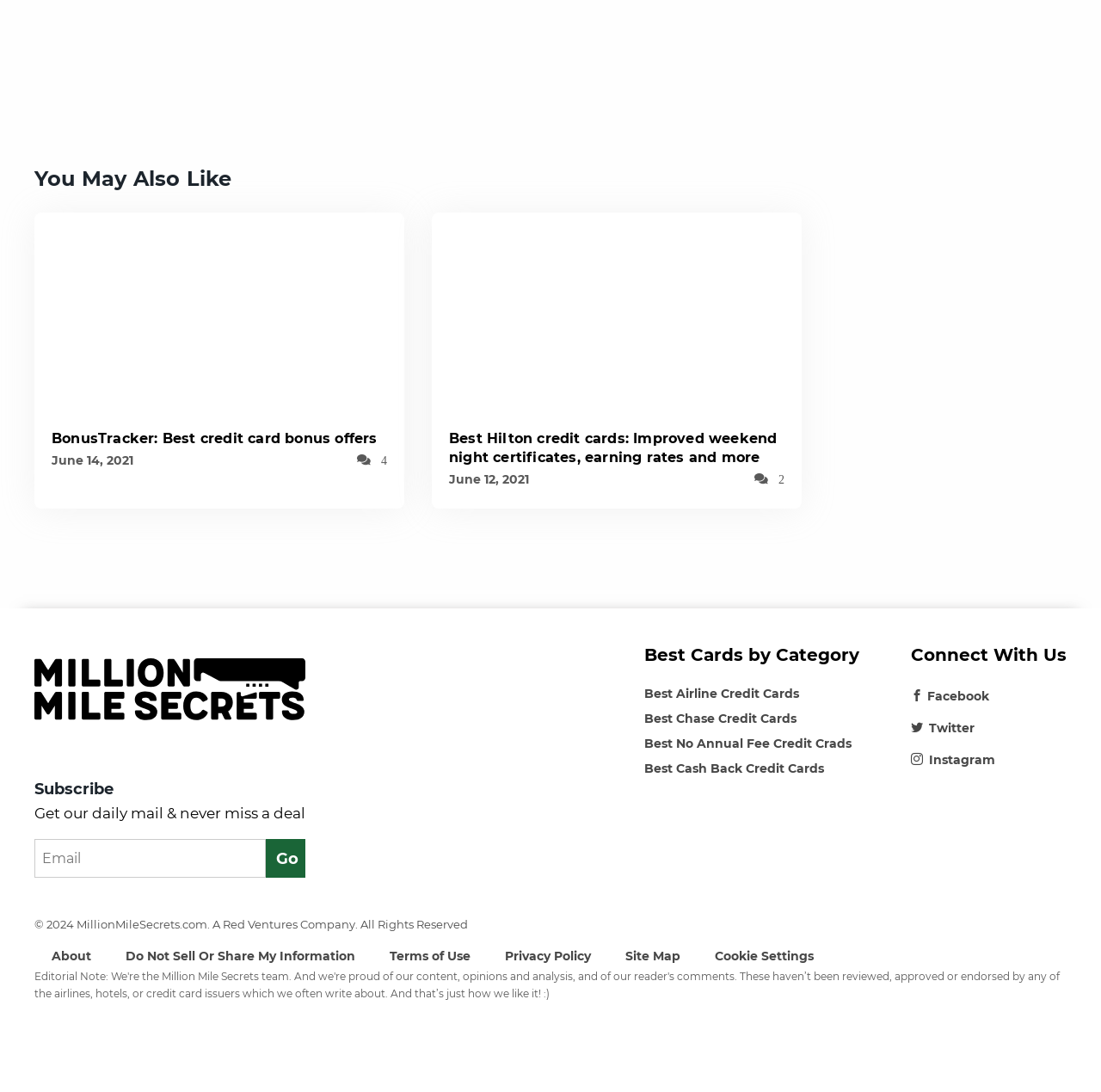Can you provide the bounding box coordinates for the element that should be clicked to implement the instruction: "Share on LinkedIn"?

None